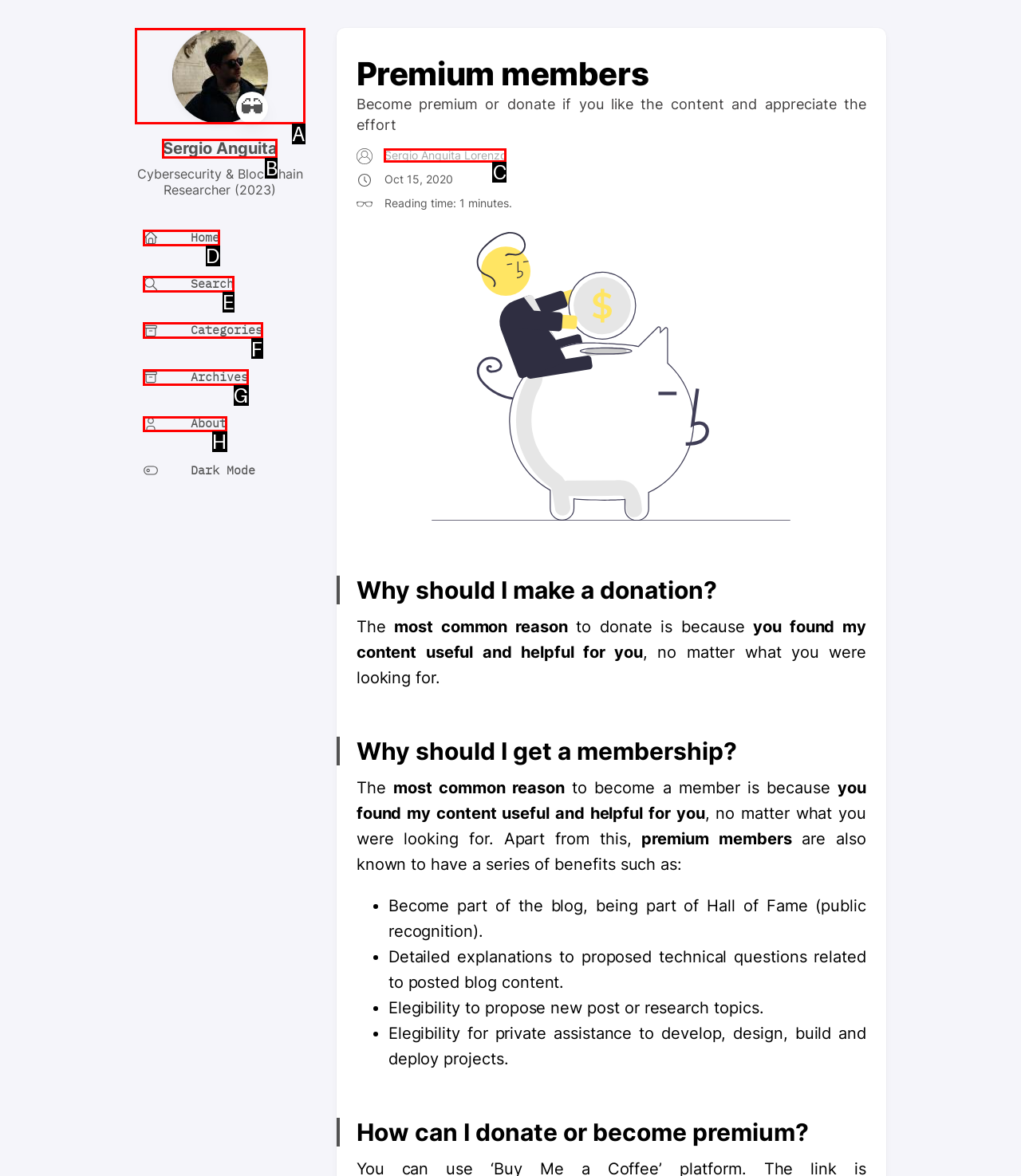Tell me which element should be clicked to achieve the following objective: Click on the 'About' link
Reply with the letter of the correct option from the displayed choices.

H